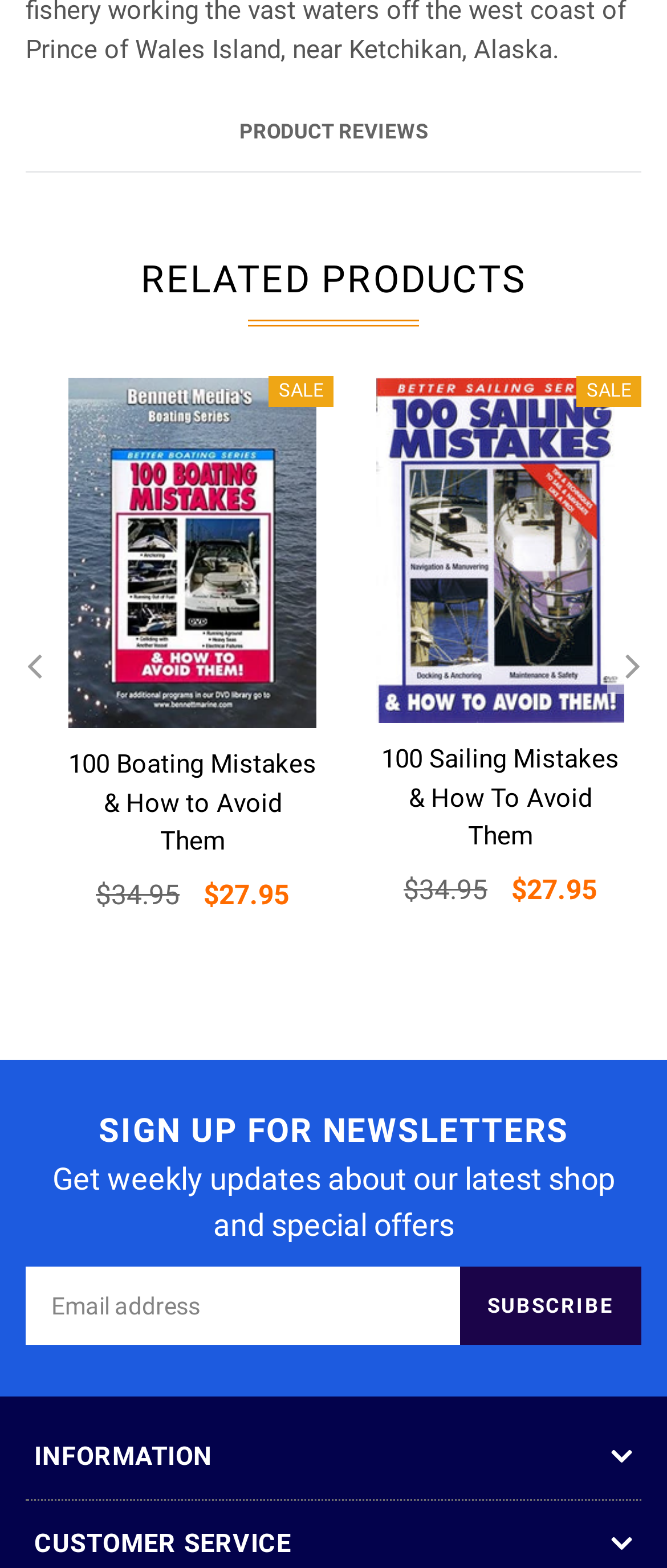Find the bounding box coordinates of the element's region that should be clicked in order to follow the given instruction: "Click the 'SUBSCRIBE' button". The coordinates should consist of four float numbers between 0 and 1, i.e., [left, top, right, bottom].

[0.69, 0.808, 0.962, 0.858]